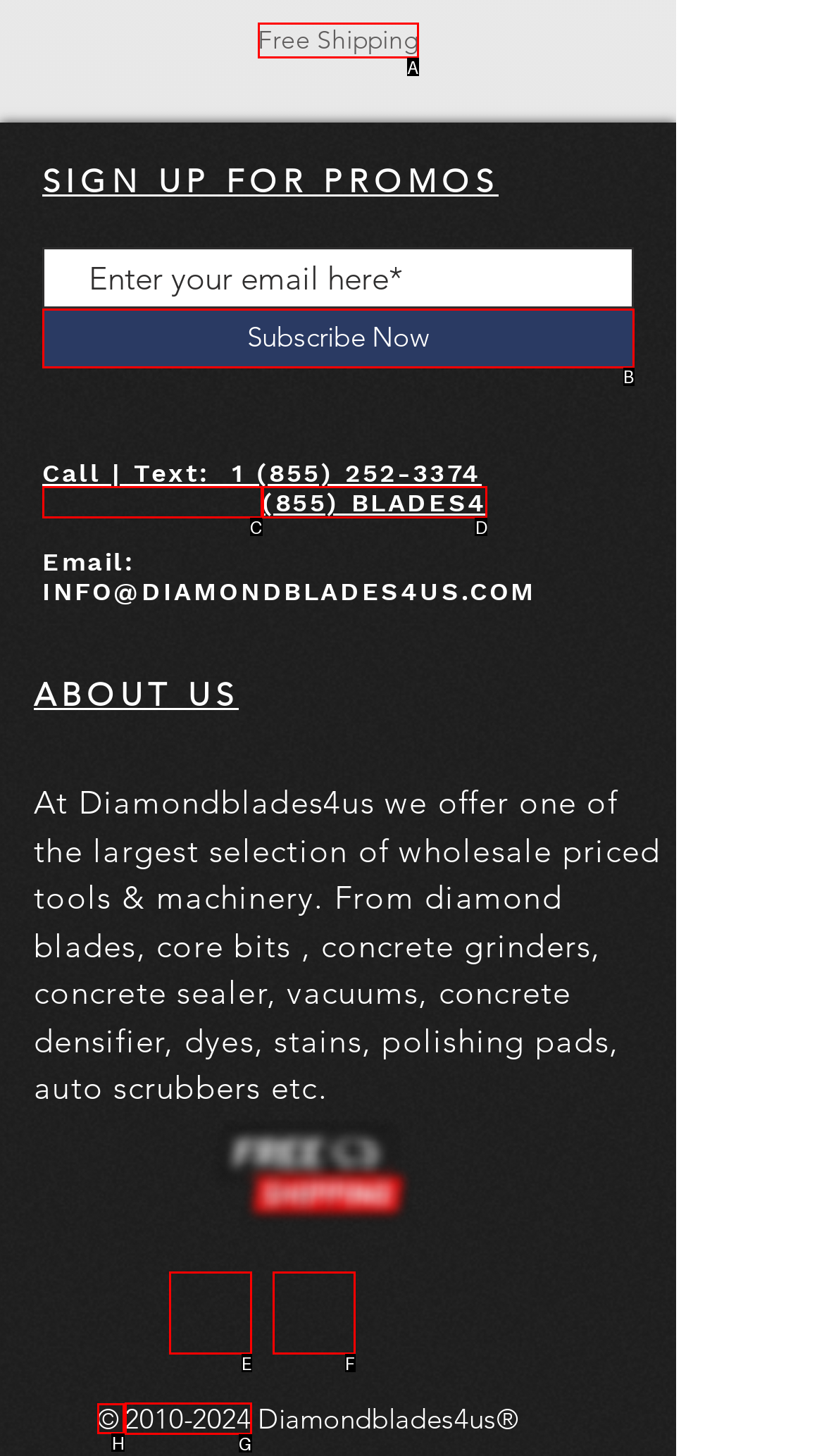Which HTML element should be clicked to complete the task: Check the copyright information? Answer with the letter of the corresponding option.

H